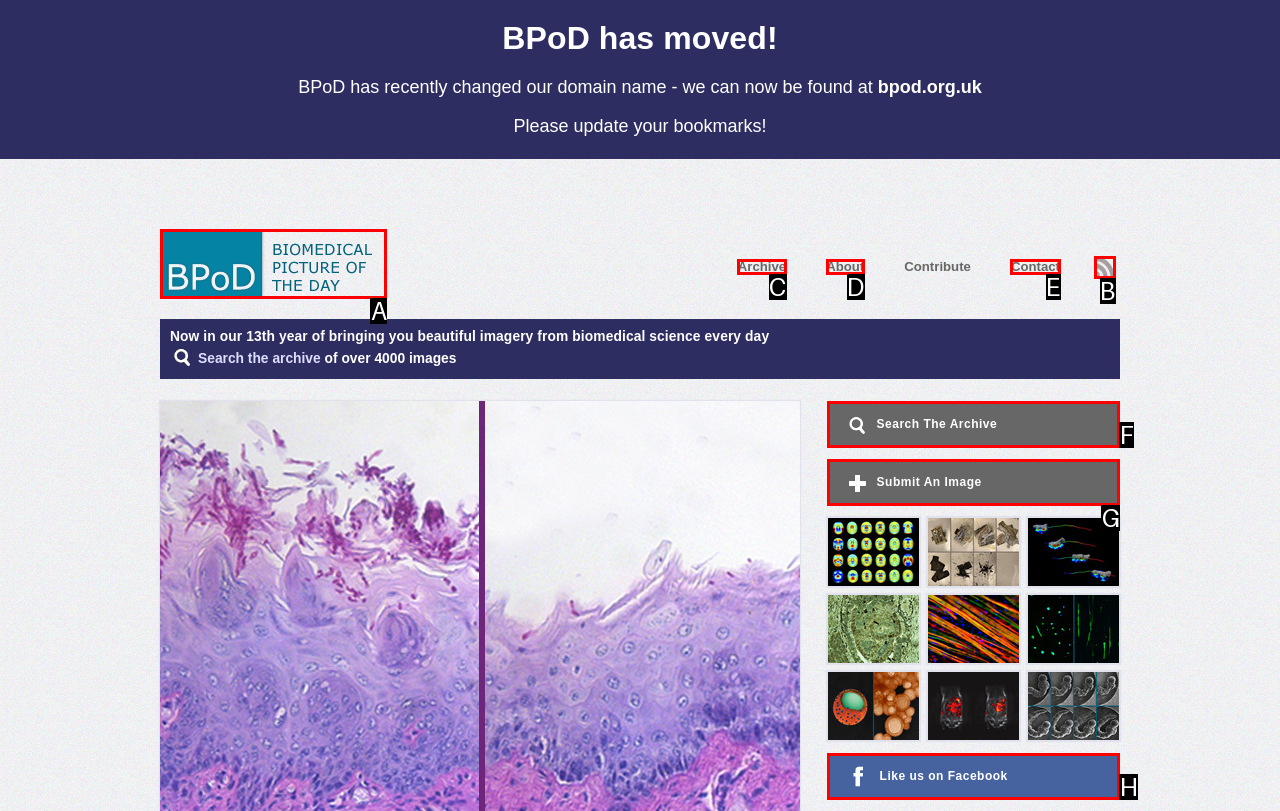Determine the HTML element to be clicked to complete the task: Visit Biomedical Picture Of The Day. Answer by giving the letter of the selected option.

A